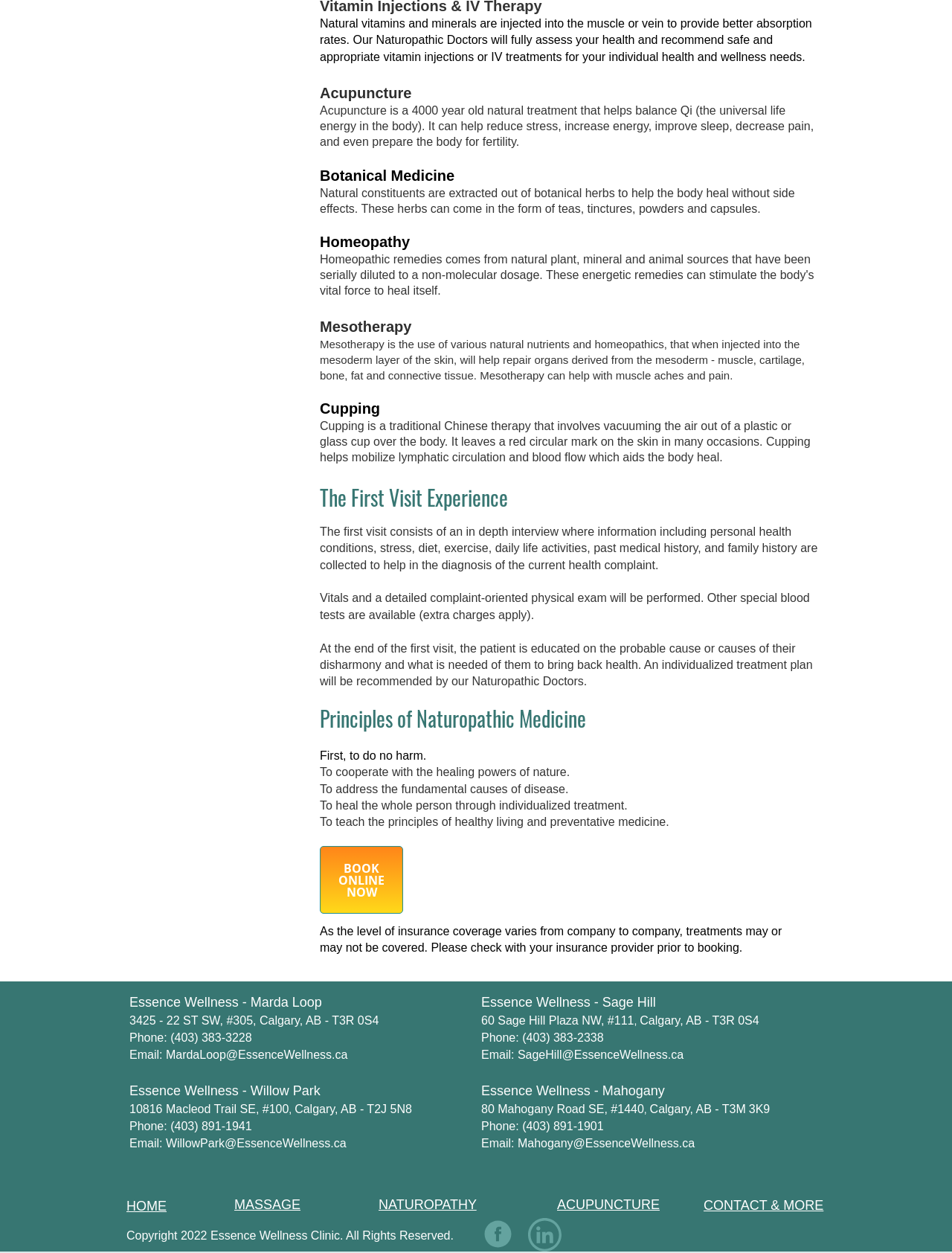Please specify the bounding box coordinates of the clickable region necessary for completing the following instruction: "Learn about Mesotherapy". The coordinates must consist of four float numbers between 0 and 1, i.e., [left, top, right, bottom].

[0.336, 0.254, 0.432, 0.267]